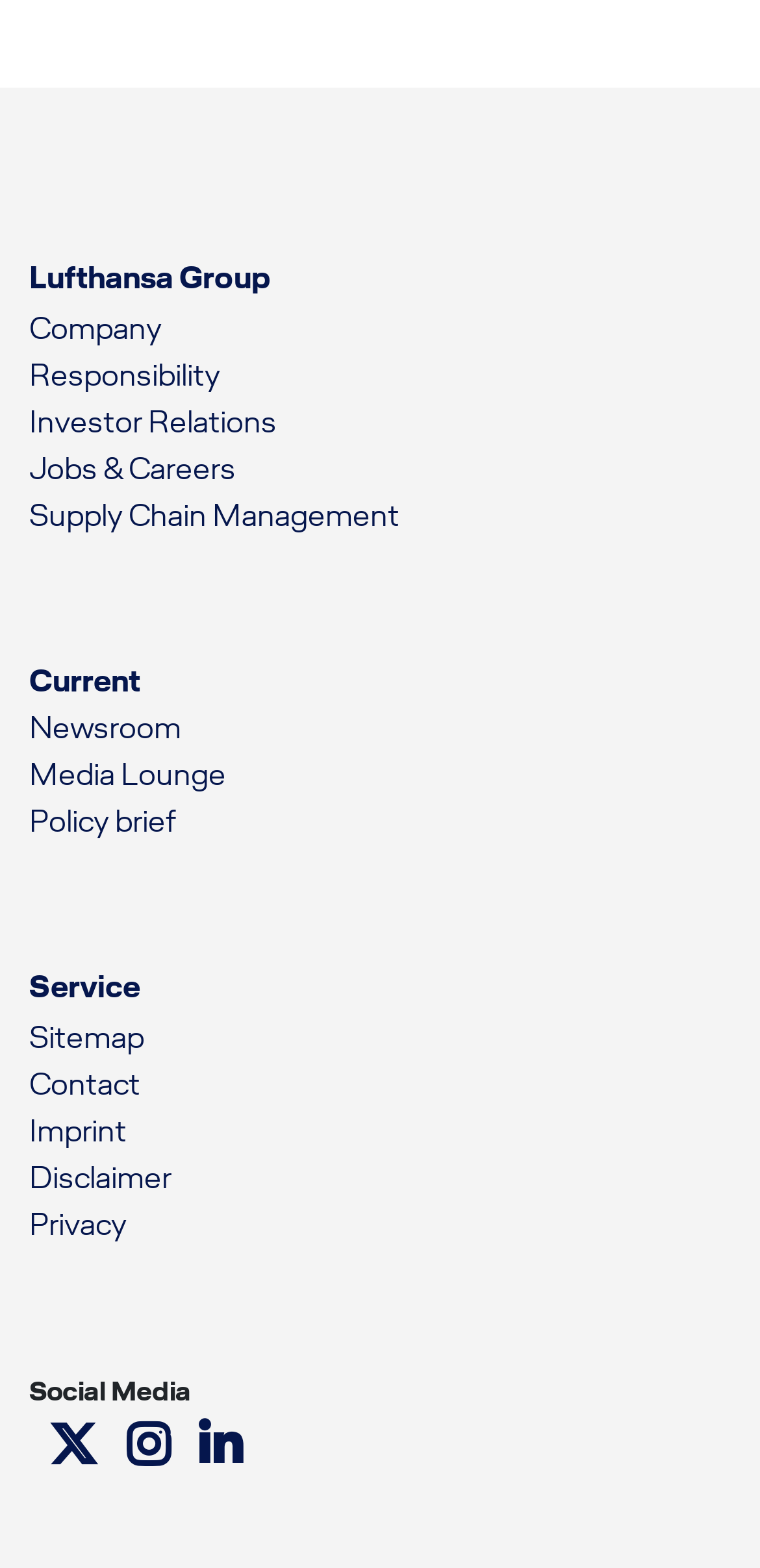What is the last link in the top navigation bar?
Answer the question in as much detail as possible.

The answer can be found by looking at the top navigation bar and finding the last link, which has the text 'Disclaimer'.